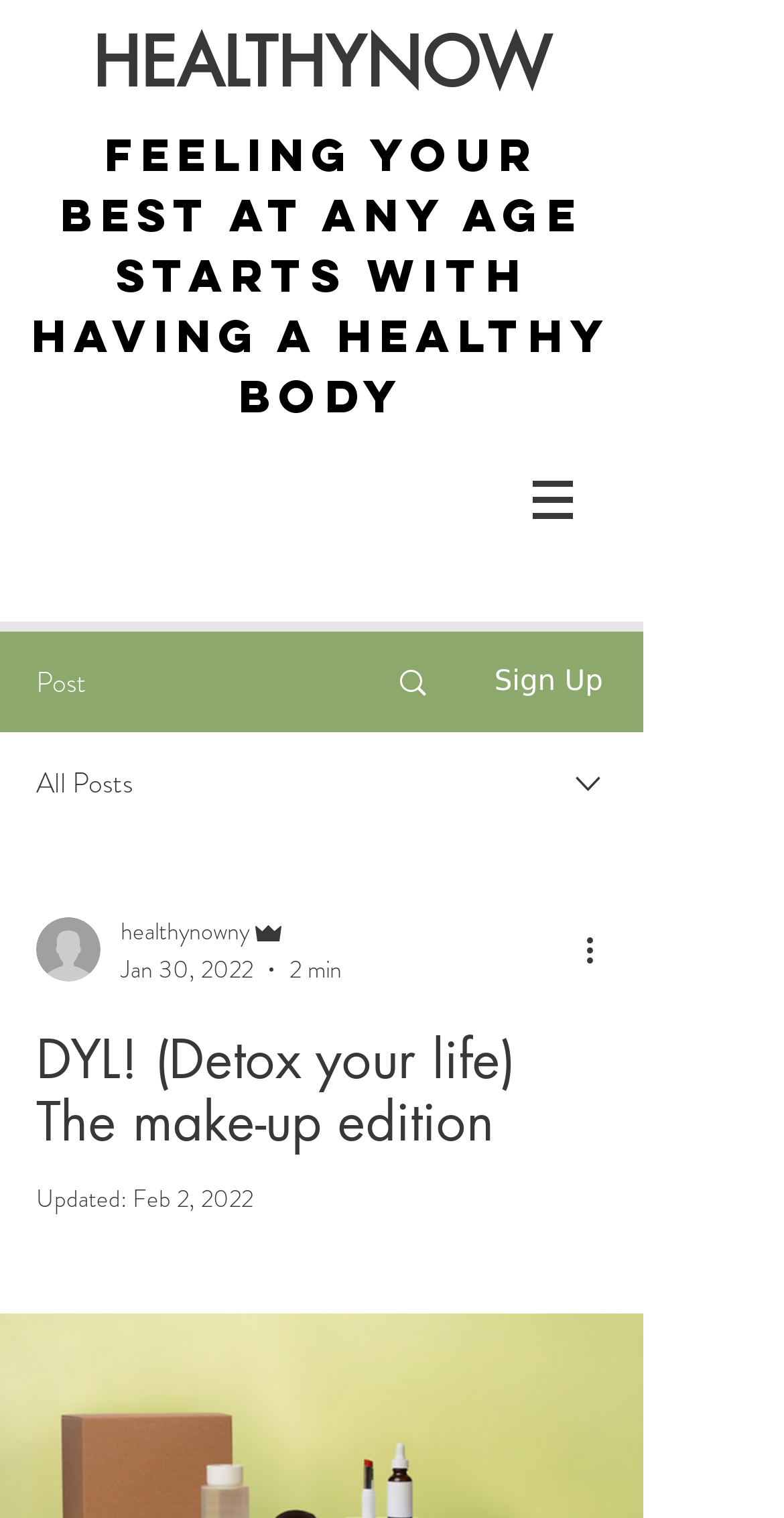Locate the bounding box for the described UI element: "Search". Ensure the coordinates are four float numbers between 0 and 1, formatted as [left, top, right, bottom].

[0.466, 0.417, 0.589, 0.481]